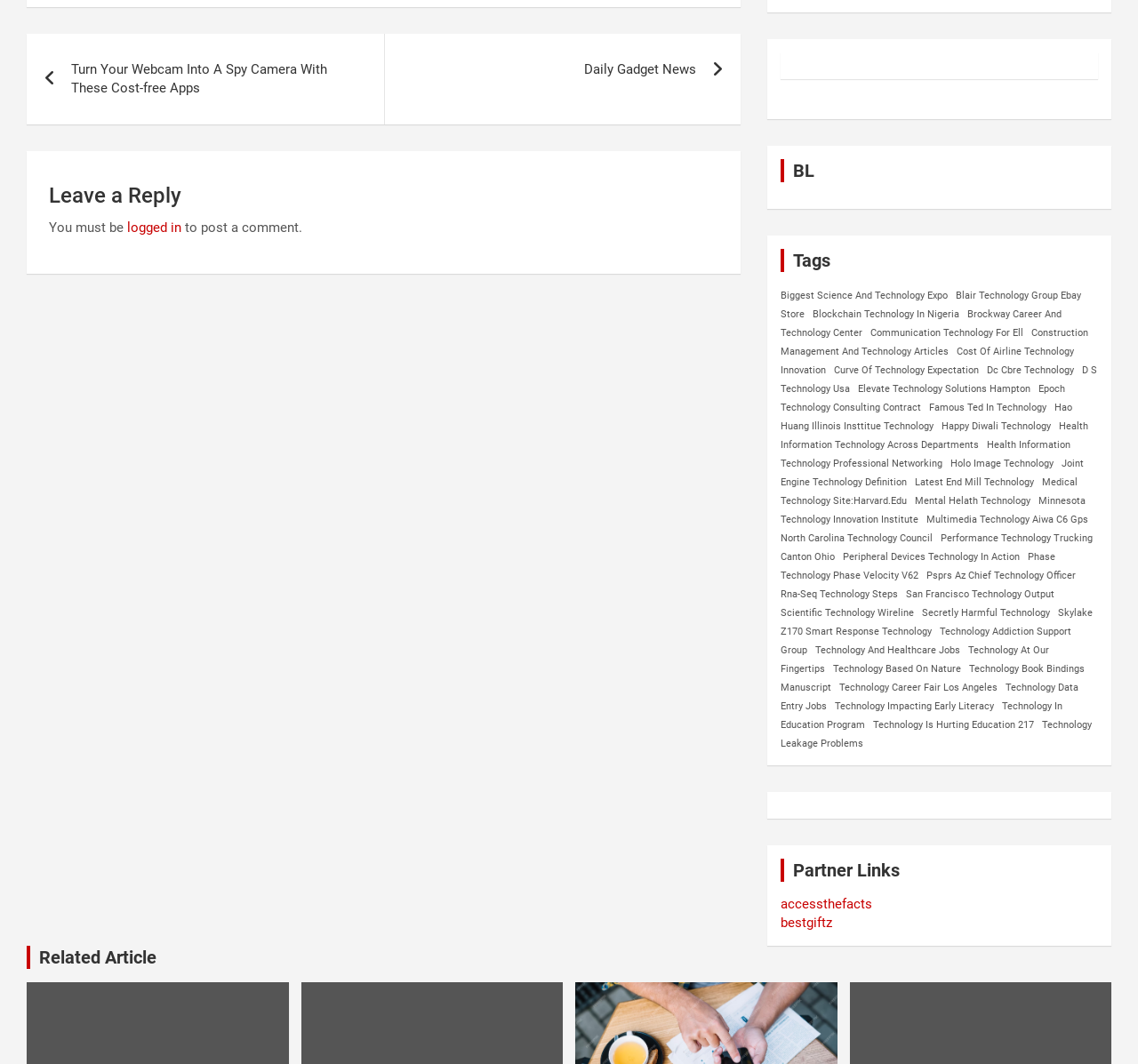Identify the bounding box coordinates for the element that needs to be clicked to fulfill this instruction: "Click on 'Biggest Science And Technology Expo'". Provide the coordinates in the format of four float numbers between 0 and 1: [left, top, right, bottom].

[0.686, 0.264, 0.833, 0.292]